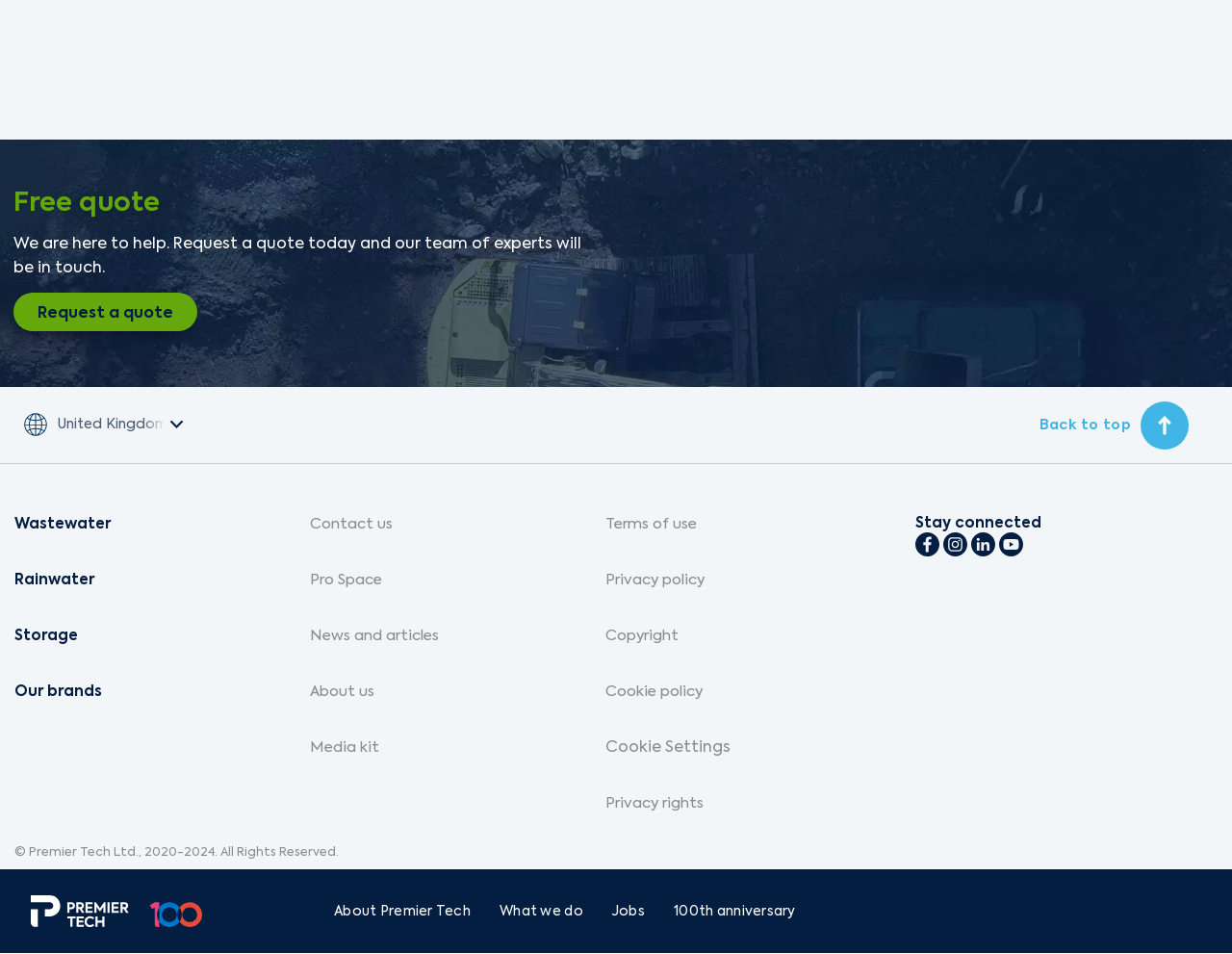What is the purpose of the 'Request a quote' button?
Based on the image, give a concise answer in the form of a single word or short phrase.

To get a quote